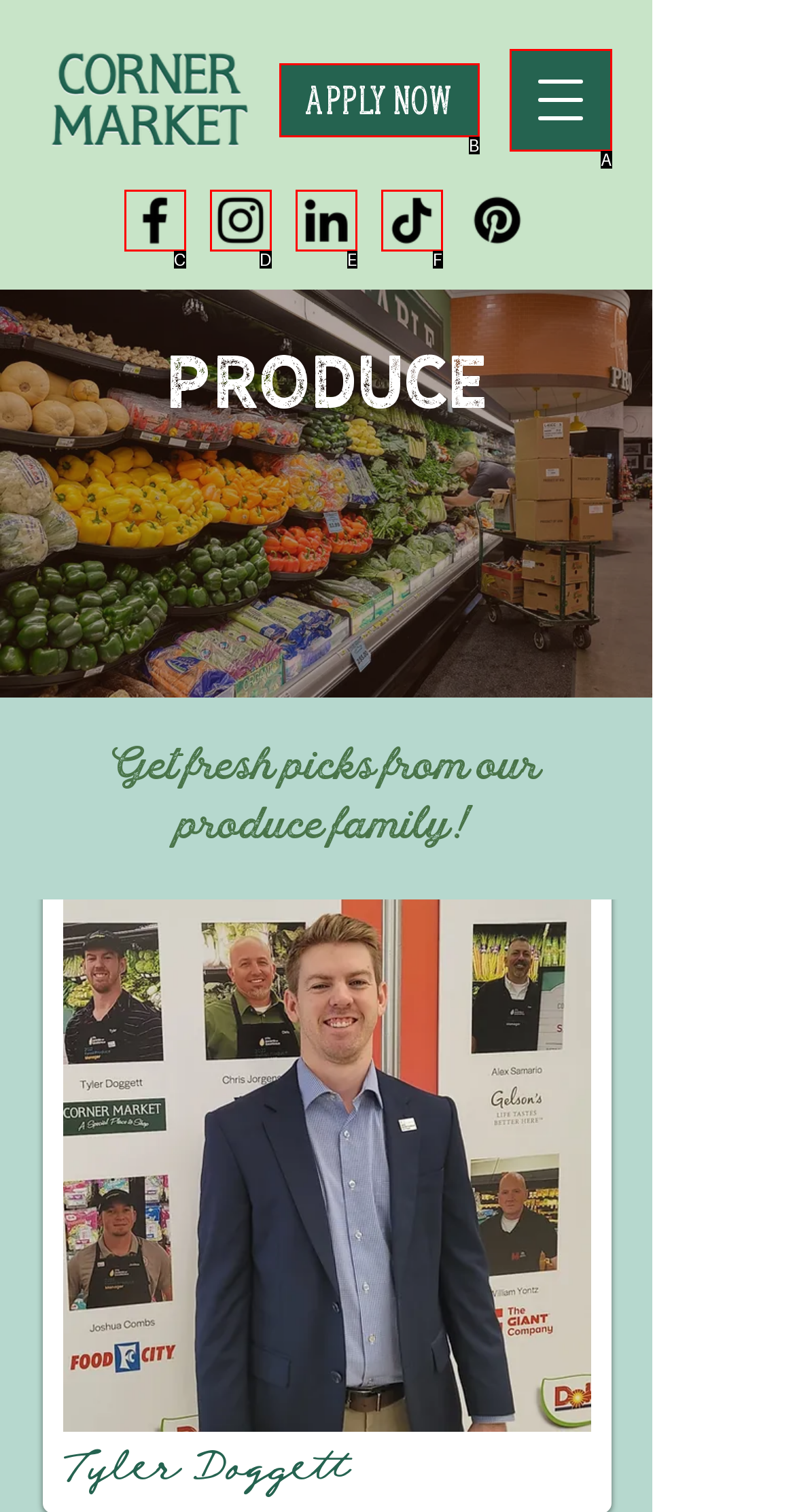Determine which HTML element matches the given description: APPLY NOW. Provide the corresponding option's letter directly.

B